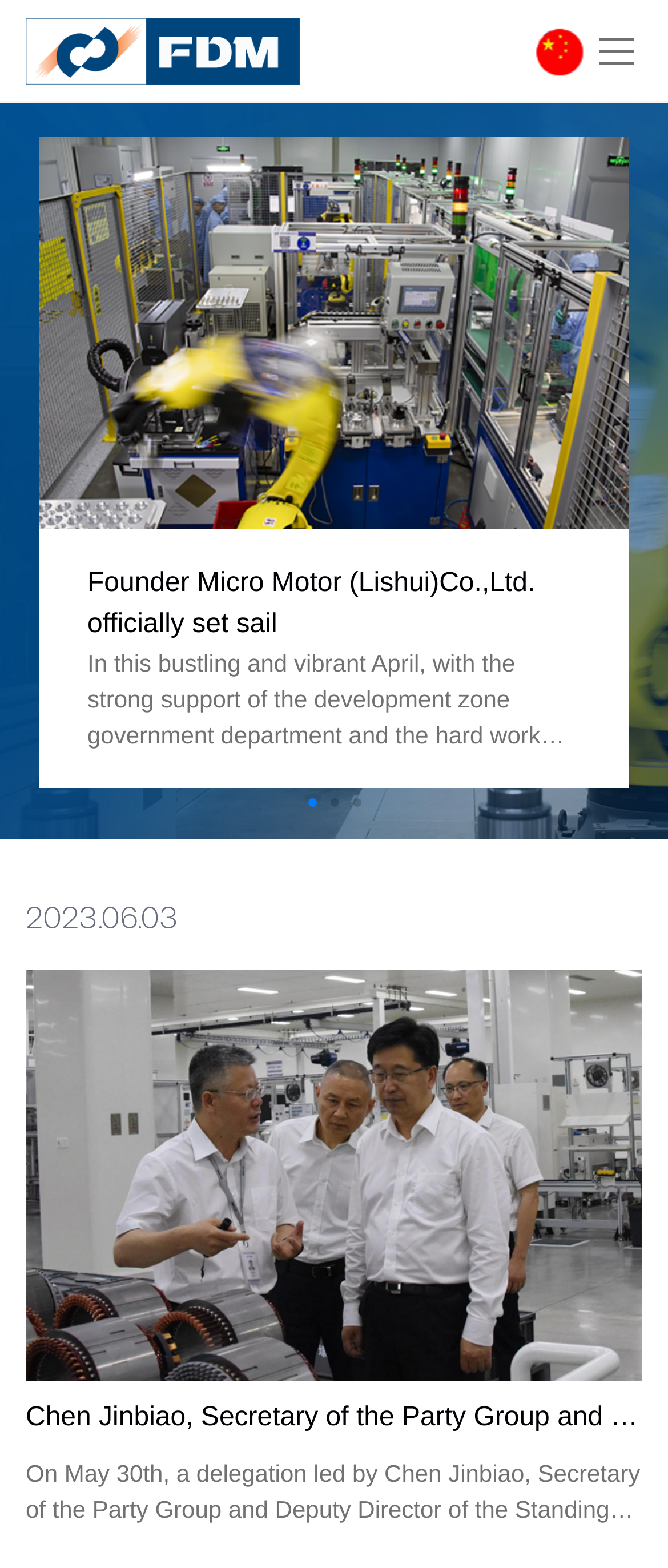Look at the image and write a detailed answer to the question: 
How many news updates are shown?

There are two news updates shown on the webpage. The first one is about 'Founder Micro Motor (Lishui)Co.,Ltd. officially set sail' and the second one is about 'Chen Jinbiao, Secretary of the Party Group and Deputy Director of the Standing Committee of the Provincial People's Congress, conducted research activities in the company'.